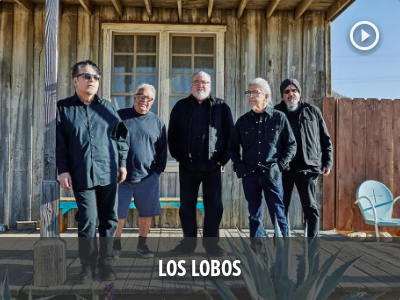What is the atmosphere hinted at by the background?
Analyze the image and provide a thorough answer to the question.

The caption describes the background as featuring a charming wooden structure and blue-green chairs, which hints at a laid-back atmosphere that complements the band's rootsy sound.